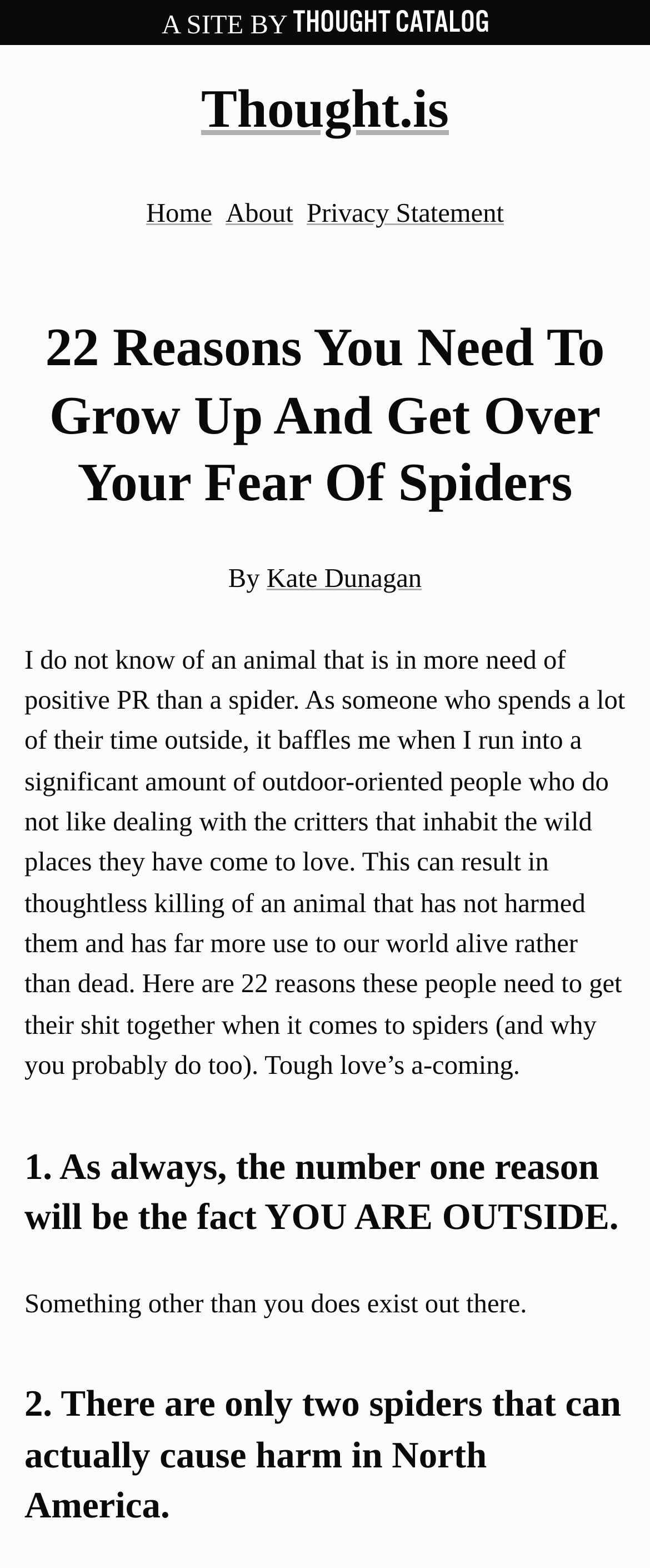Who is the author of the article?
Based on the screenshot, provide your answer in one word or phrase.

Kate Dunagan